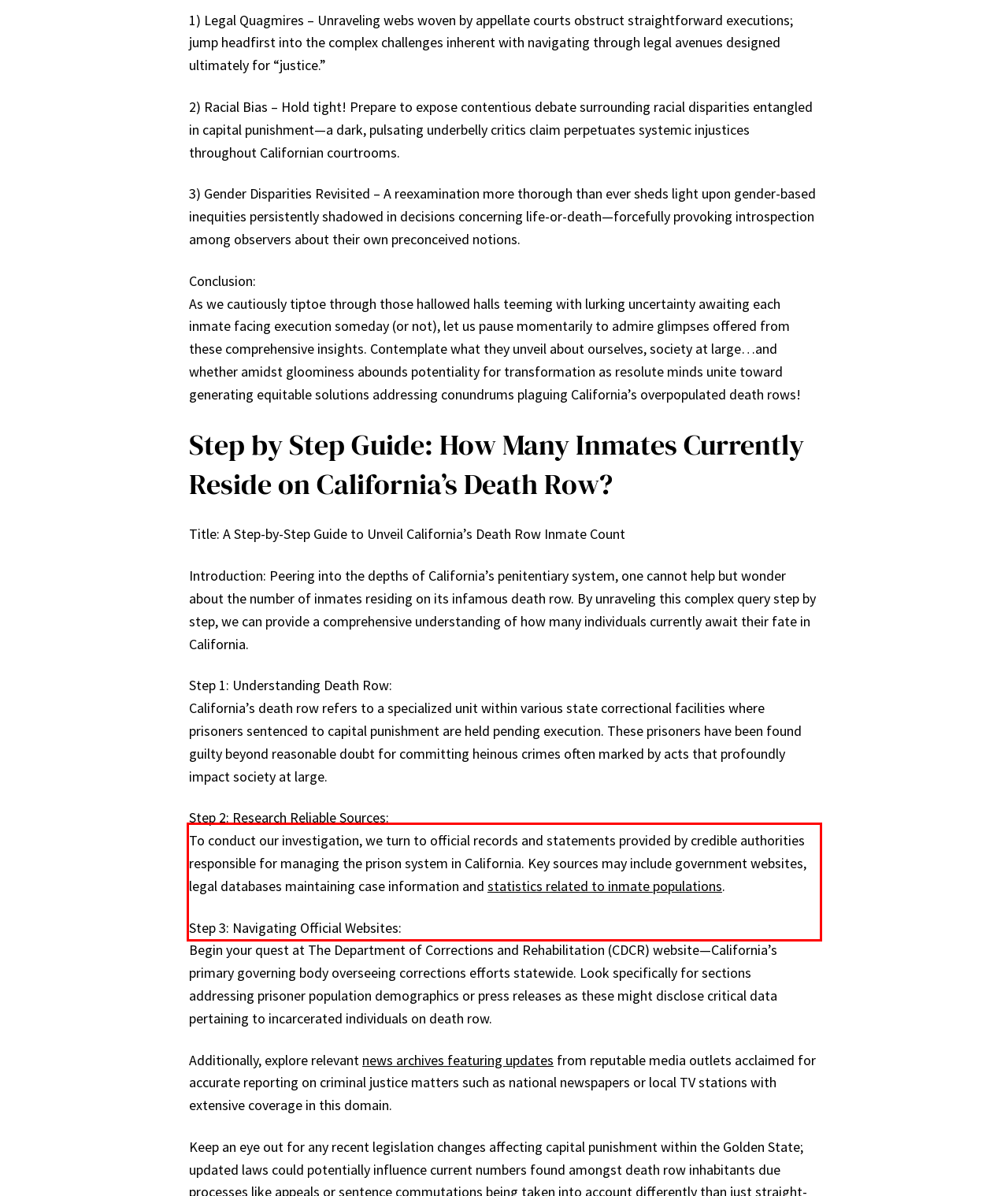Please identify and extract the text content from the UI element encased in a red bounding box on the provided webpage screenshot.

Step 4: Analyzing Historical Data: To understand the dynamics surrounding California’s death row population, it is essential to explore historical trends and fluctuations. By comparing data across different time frames—such as annual reports or biennial statistical summaries—you can ascertain how this figure has evolved over months, years, even decades.